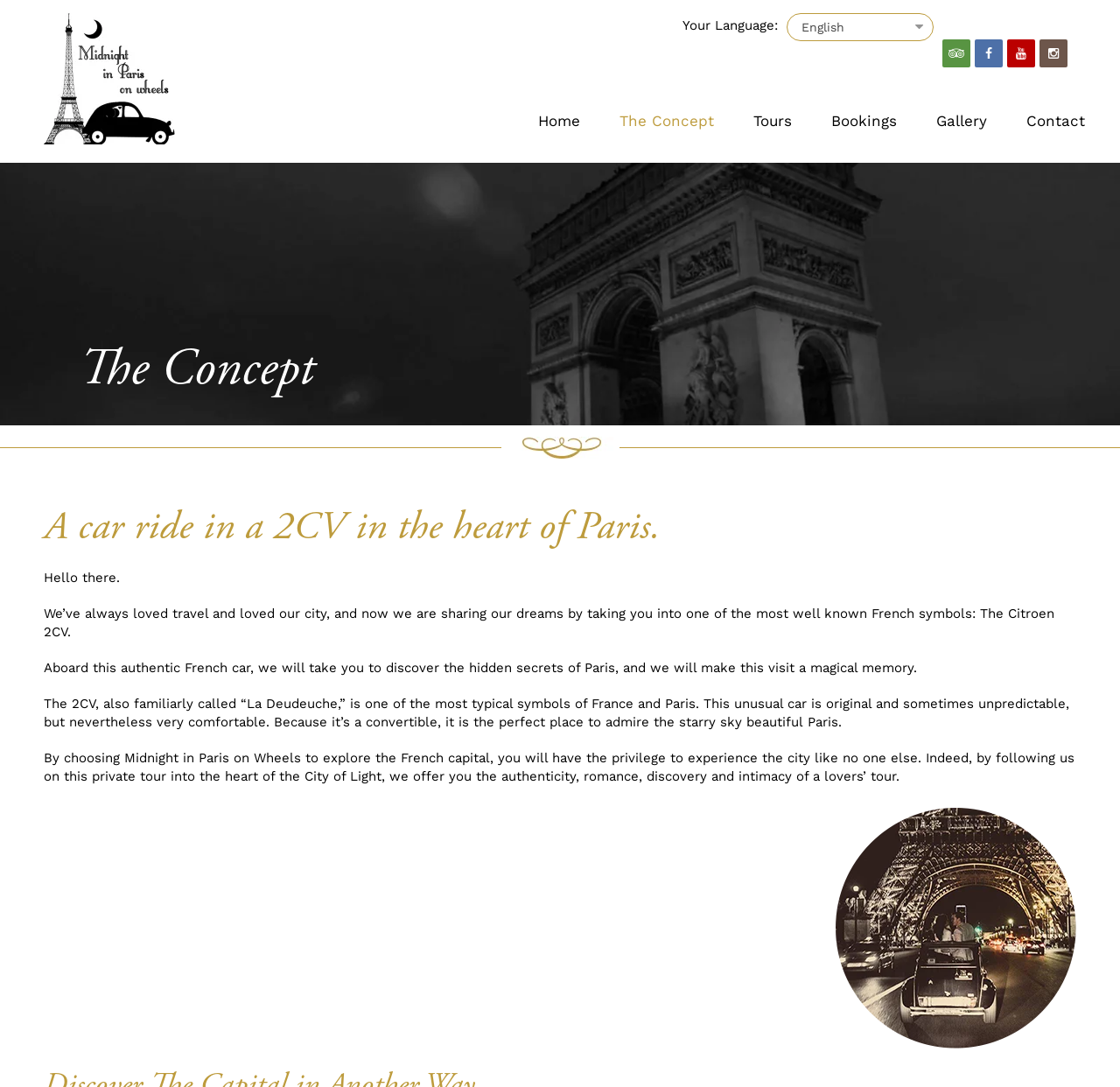Generate a detailed explanation of the webpage's features and information.

The webpage is about "The Concept" of Midnight in Paris on Wheels, a tour service that offers a unique experience of exploring Paris in a Citroen 2CV car. 

At the top left, there is a link "Midnight In Paris On Wheels" accompanied by an image with the same name. 

On the top right, there are four social media links, represented by icons. 

Below the social media links, there is a language selection option with the text "Your Language:" followed by a link "English" with a dropdown icon. 

The main navigation menu is located in the middle, with links to "Home", "The Concept", "Tours", "Bookings", "Gallery", and "Contact" in sequence from left to right. 

The main content of the page is divided into two sections. The first section has a heading "The Concept" followed by a subheading that describes the tour experience. 

Below the subheading, there are four paragraphs of text that introduce the concept of the tour, the Citroen 2CV car, and the unique experience it offers. 

The second section is located at the bottom right and features an image with the caption "heart-of-paris-2".